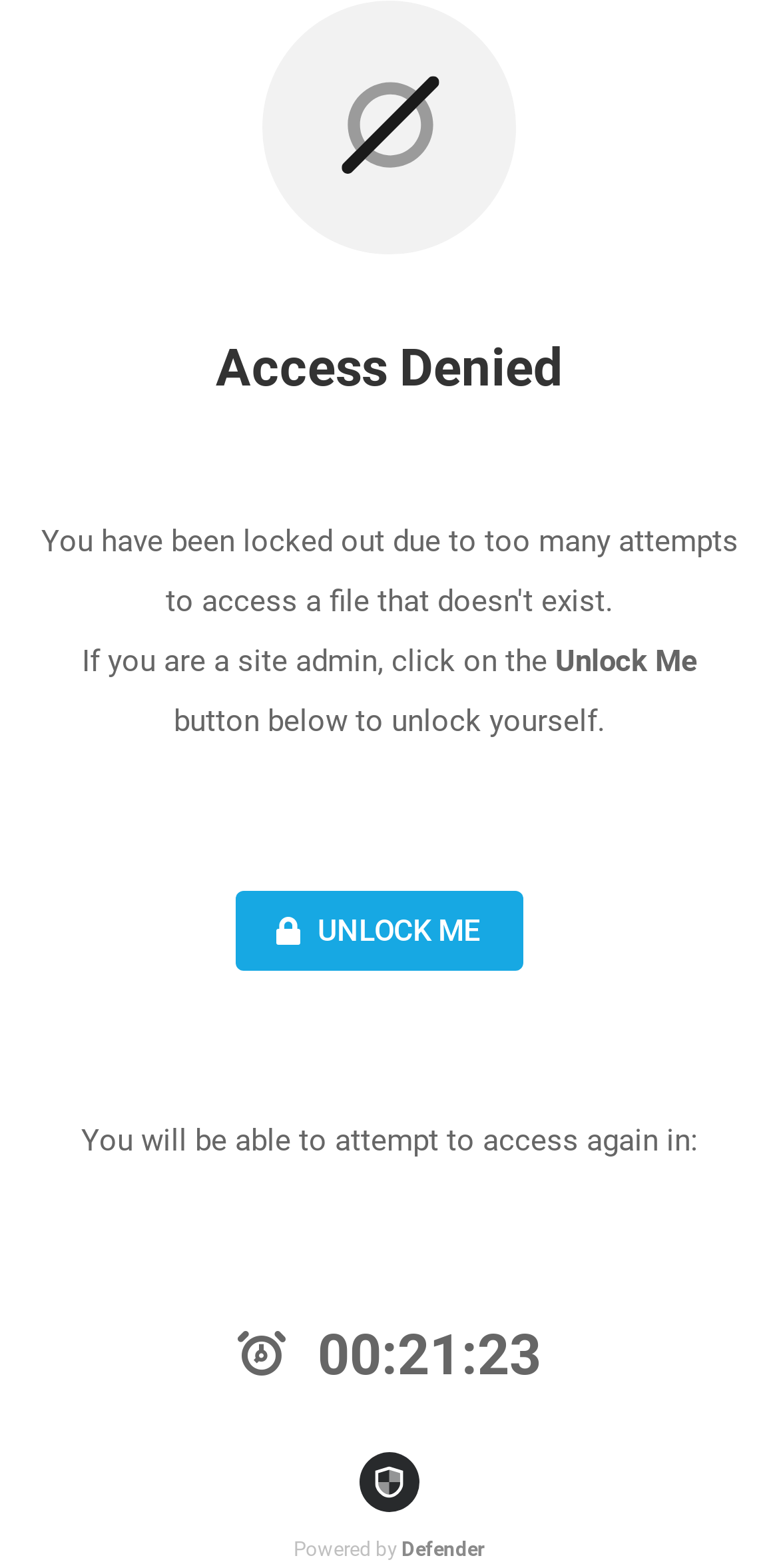What is the current status of the website?
Please give a detailed and elaborate answer to the question based on the image.

The website is currently inaccessible, as indicated by the heading 'Access Denied' at the top of the page.